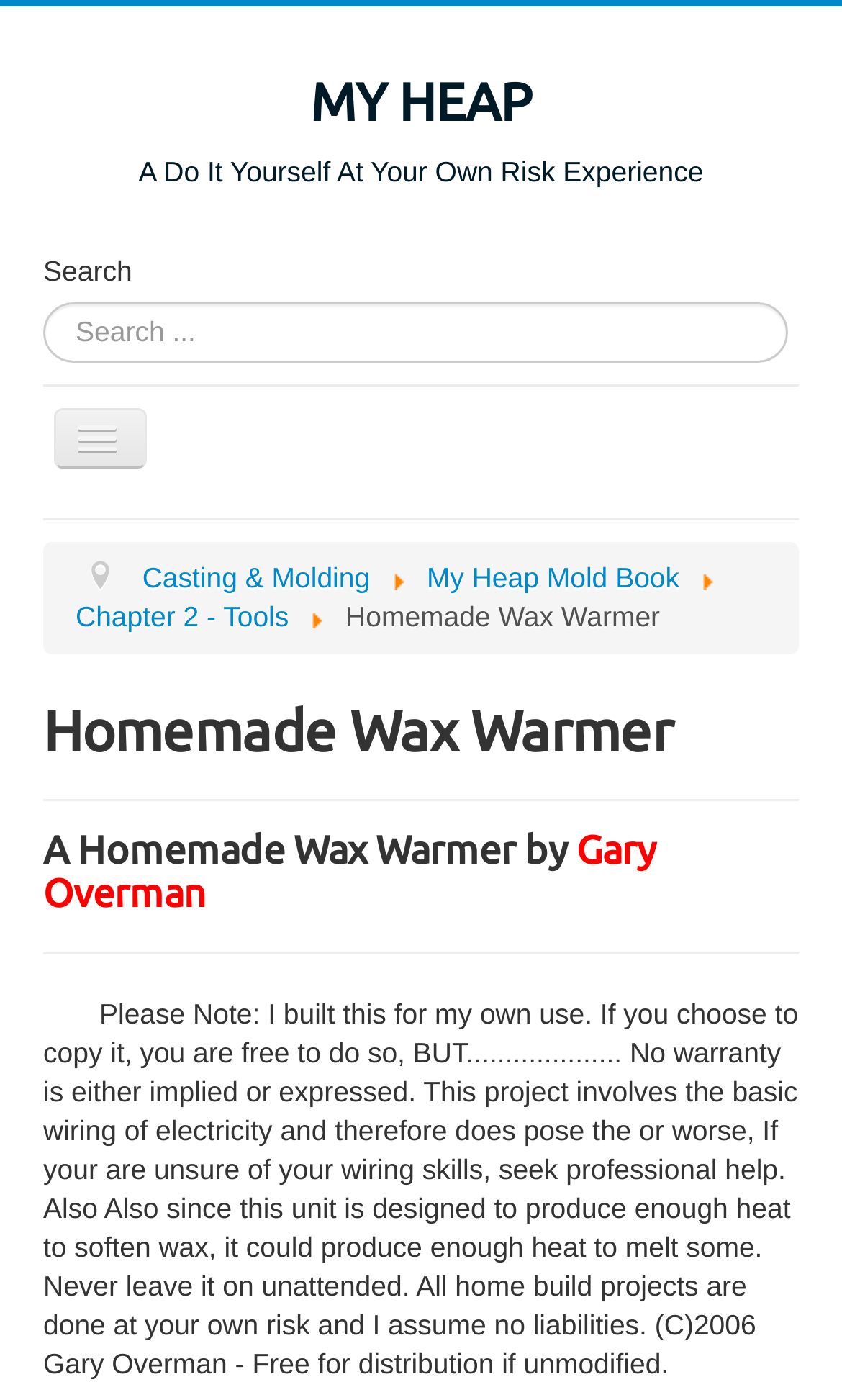Can you extract the primary headline text from the webpage?

Homemade Wax Warmer